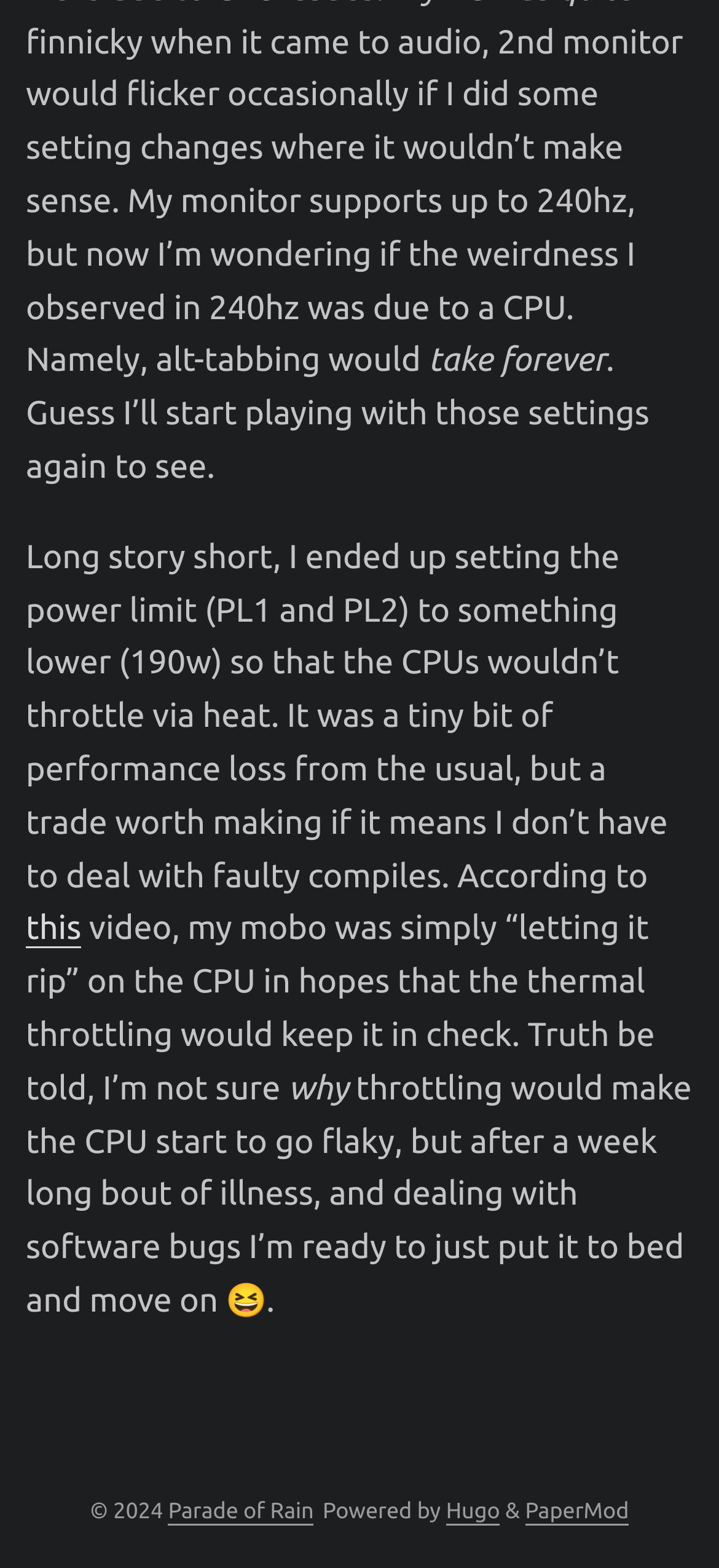From the screenshot, find the bounding box of the UI element matching this description: "thatfunnyblogguy". Supply the bounding box coordinates in the form [left, top, right, bottom], each a float between 0 and 1.

None